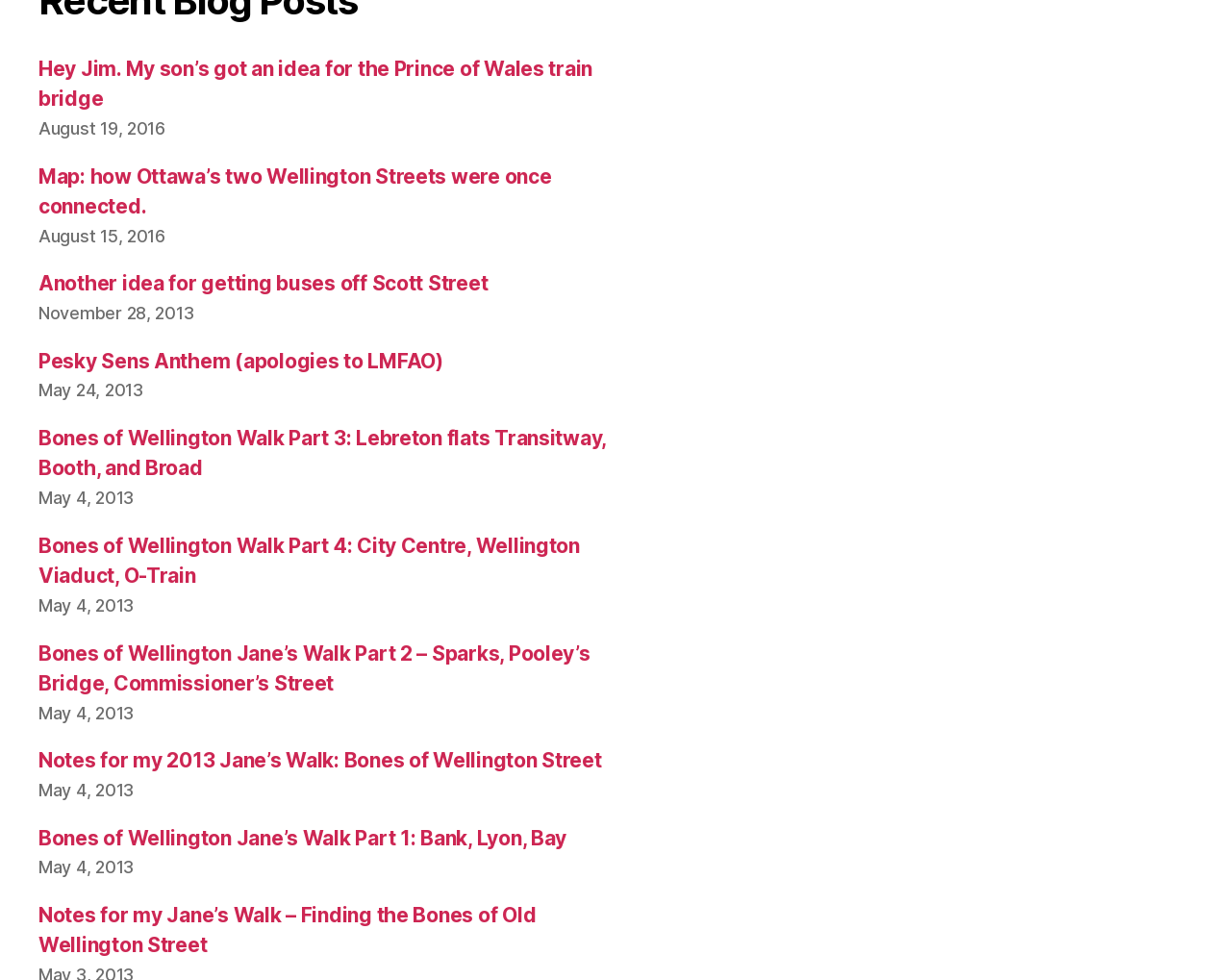What is the common theme among the article titles?
Based on the image, answer the question with a single word or brief phrase.

Wellington Street